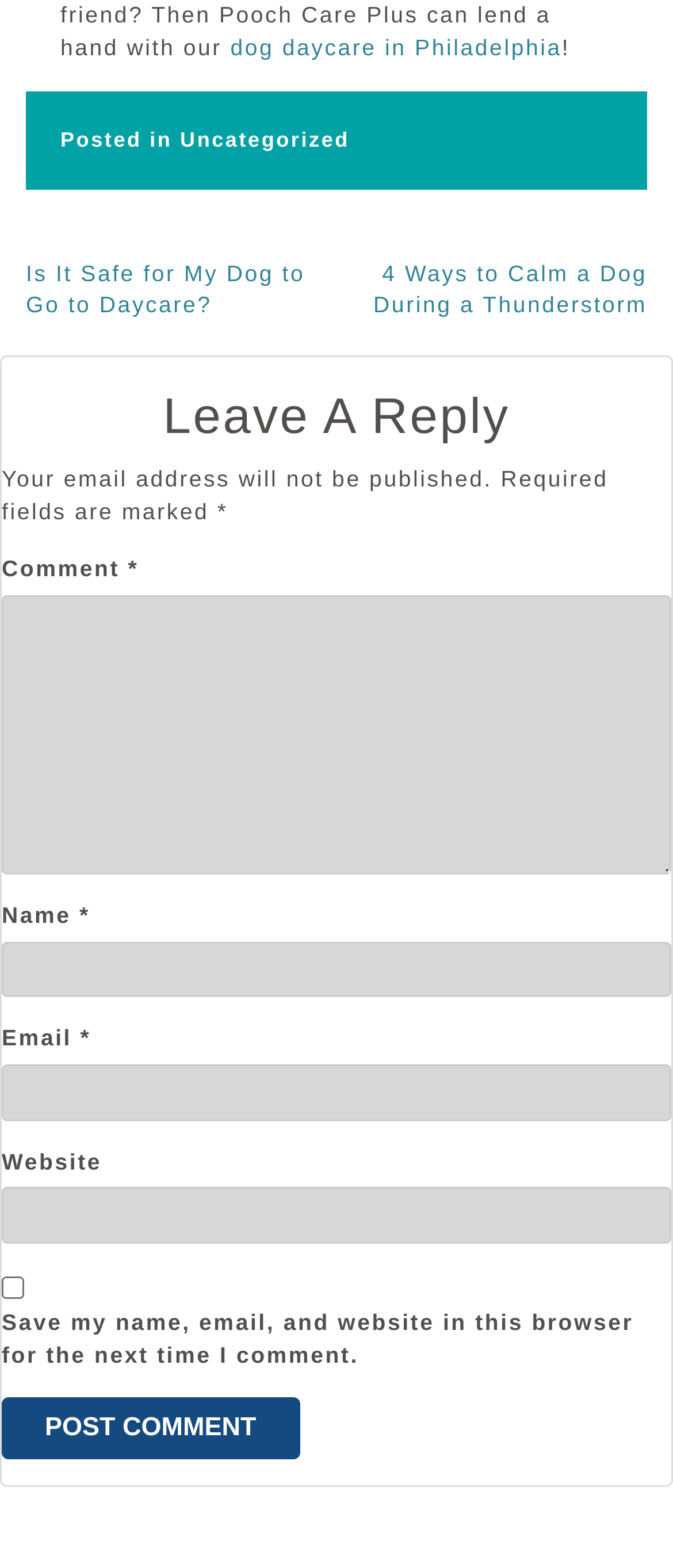Could you locate the bounding box coordinates for the section that should be clicked to accomplish this task: "Navigate to the next post".

[0.038, 0.166, 0.453, 0.203]